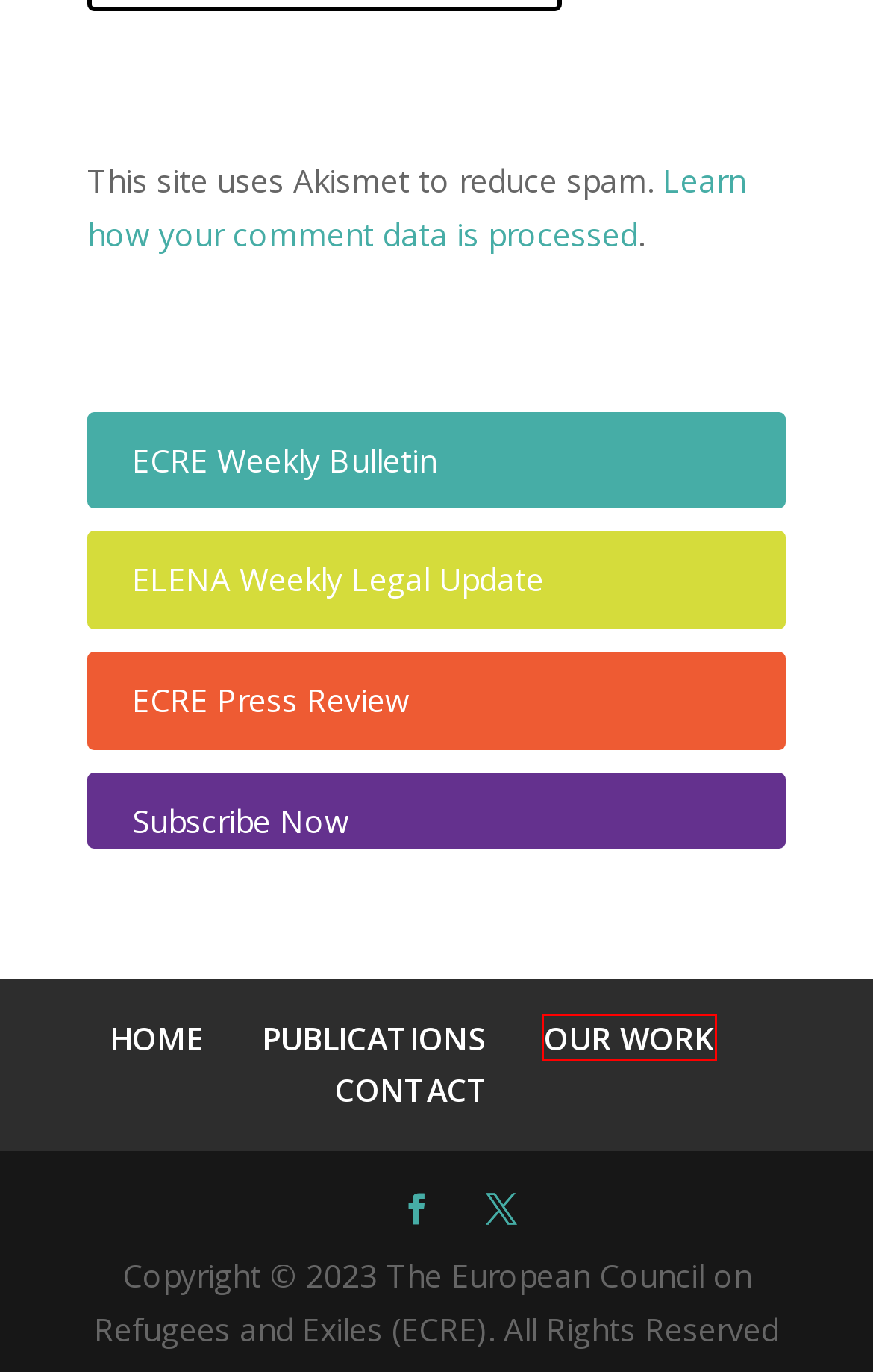View the screenshot of the webpage containing a red bounding box around a UI element. Select the most fitting webpage description for the new page shown after the element in the red bounding box is clicked. Here are the candidates:
A. News | European Council on Refugees and Exiles (ECRE)
B. Las ONG denuncian expulsiones ilegales a través de la valla de Melilla | Público
C. ECRE Weekly Bulletin | European Council on Refugees and Exiles (ECRE)
D. Contact | European Council on Refugees and Exiles (ECRE)
E. ELENA Weekly Legal Updates | European Council on Refugees and Exiles (ECRE)
F. Privacy Policy – Akismet
G. OUR WORK | European Council on Refugees and Exiles (ECRE)
H. ECRE Press Review | European Council on Refugees and Exiles (ECRE)

G